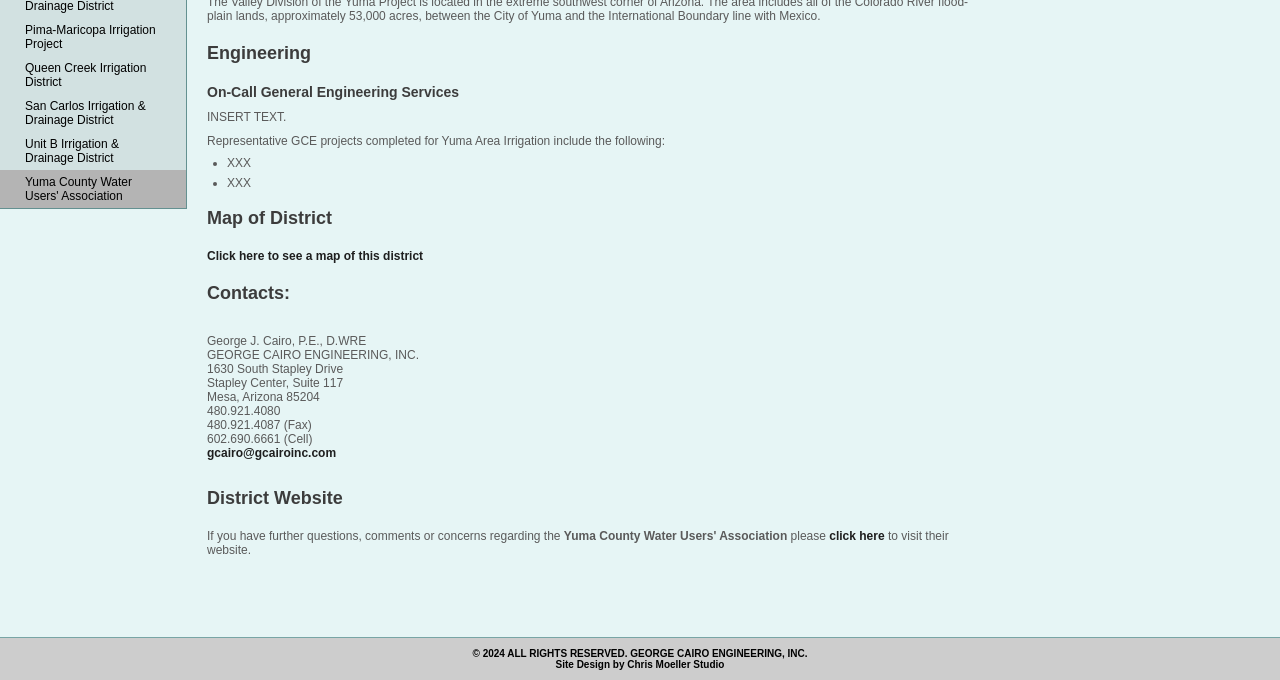Find the bounding box of the element with the following description: "Pima-Maricopa Irrigation Project". The coordinates must be four float numbers between 0 and 1, formatted as [left, top, right, bottom].

[0.0, 0.026, 0.145, 0.082]